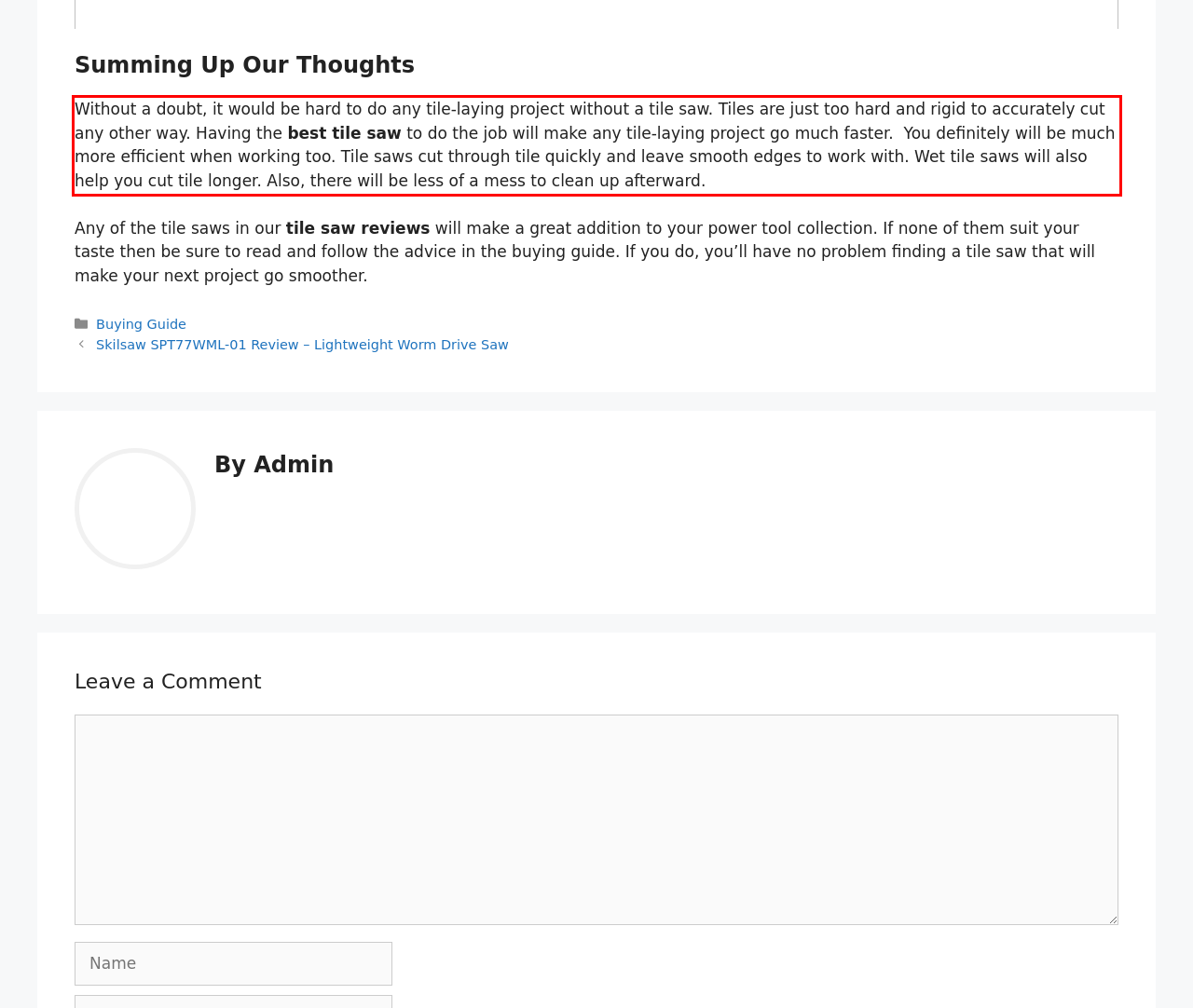You are looking at a screenshot of a webpage with a red rectangle bounding box. Use OCR to identify and extract the text content found inside this red bounding box.

Without a doubt, it would be hard to do any tile-laying project without a tile saw. Tiles are just too hard and rigid to accurately cut any other way. Having the best tile saw to do the job will make any tile-laying project go much faster. You definitely will be much more efficient when working too. Tile saws cut through tile quickly and leave smooth edges to work with. Wet tile saws will also help you cut tile longer. Also, there will be less of a mess to clean up afterward.